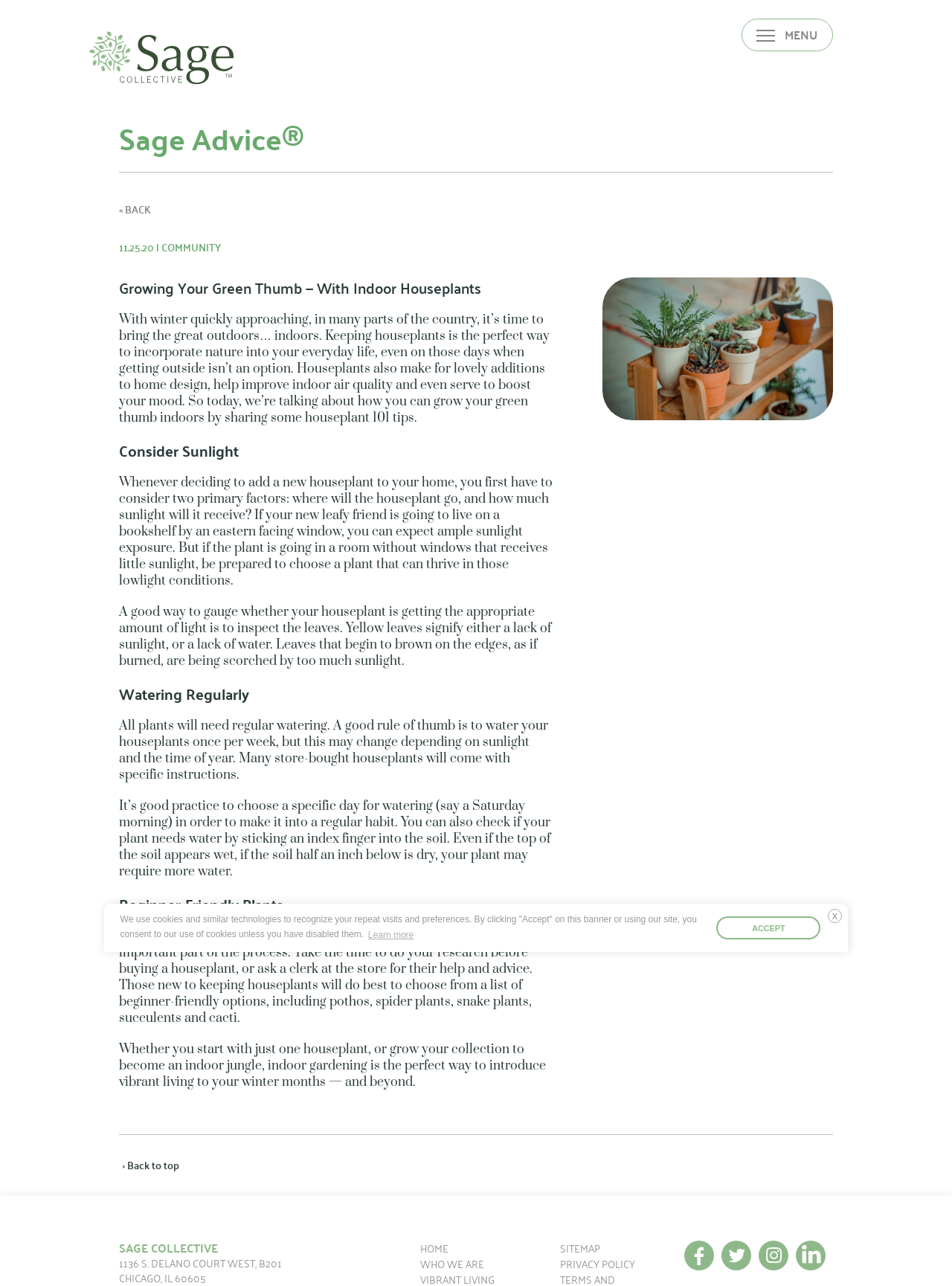What is the purpose of the image on the webpage?
Utilize the image to construct a detailed and well-explained answer.

The image on the webpage shows a wooden shelf lined with pots of succulents and other potted houseplants, which suggests that its purpose is to illustrate the topic of indoor houseplants and provide a visual representation of what the webpage is discussing.